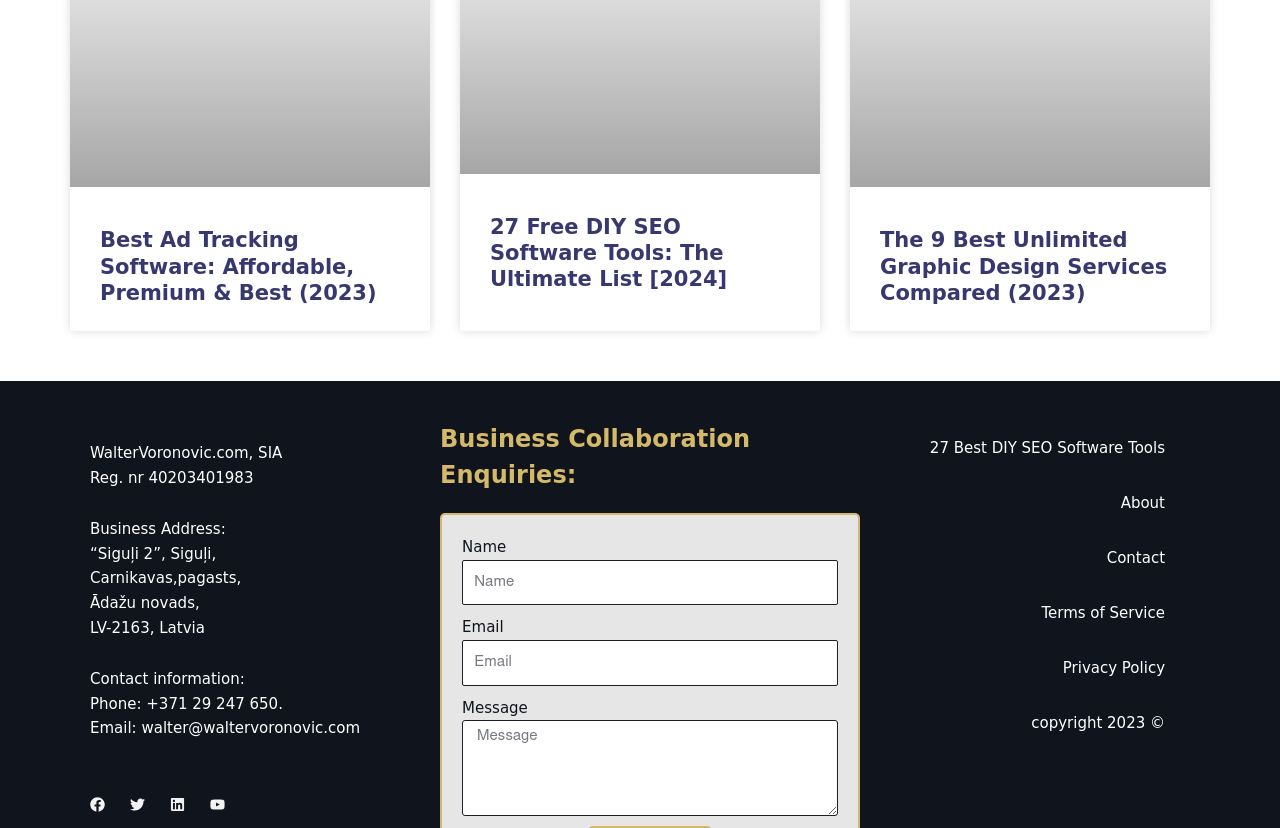How many social media links are at the bottom of the webpage?
Using the image as a reference, deliver a detailed and thorough answer to the question.

There are four social media links at the bottom of the webpage, which are Facebook, Twitter, Linkedin, and Youtube.